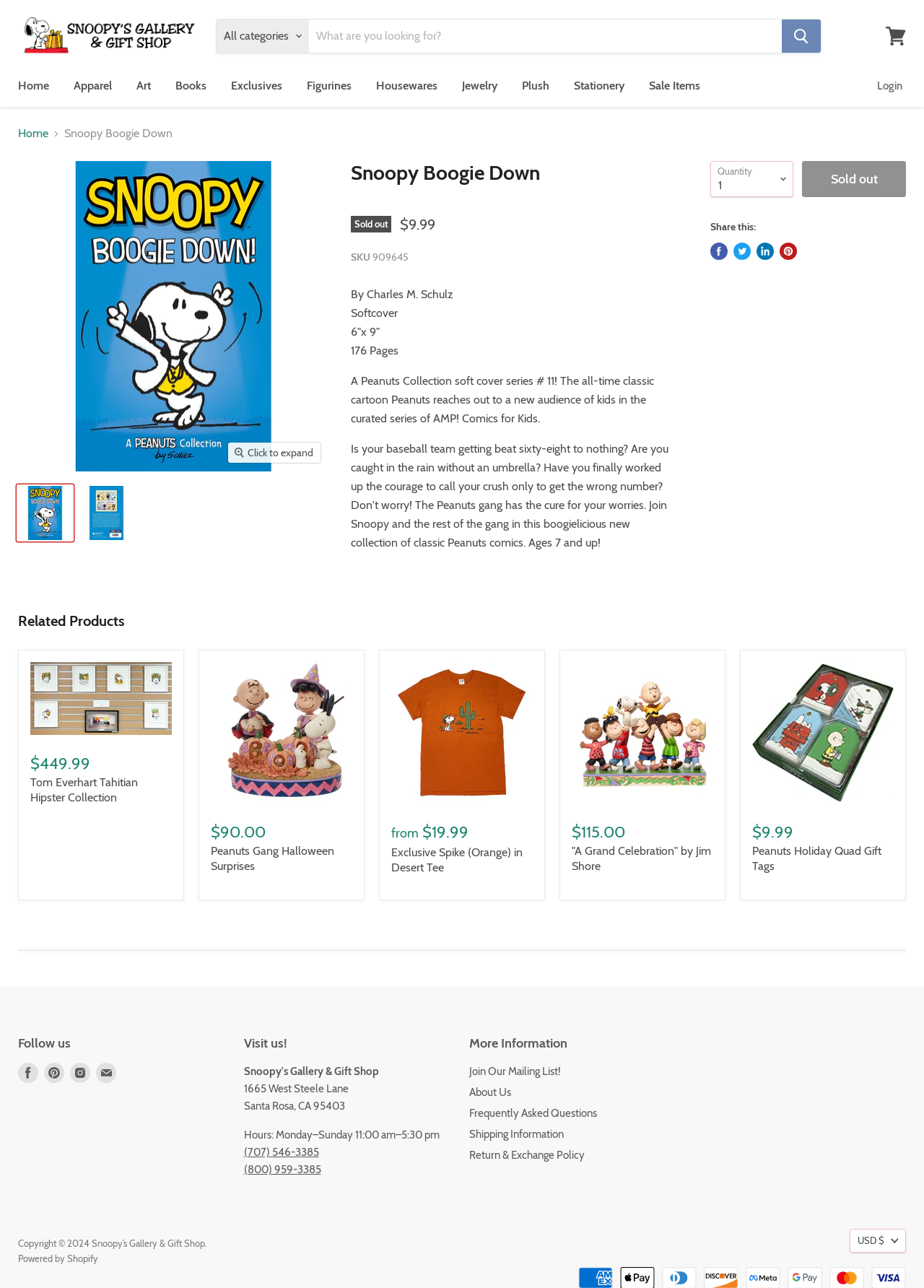What is the price of the product?
Refer to the image and provide a one-word or short phrase answer.

$9.99